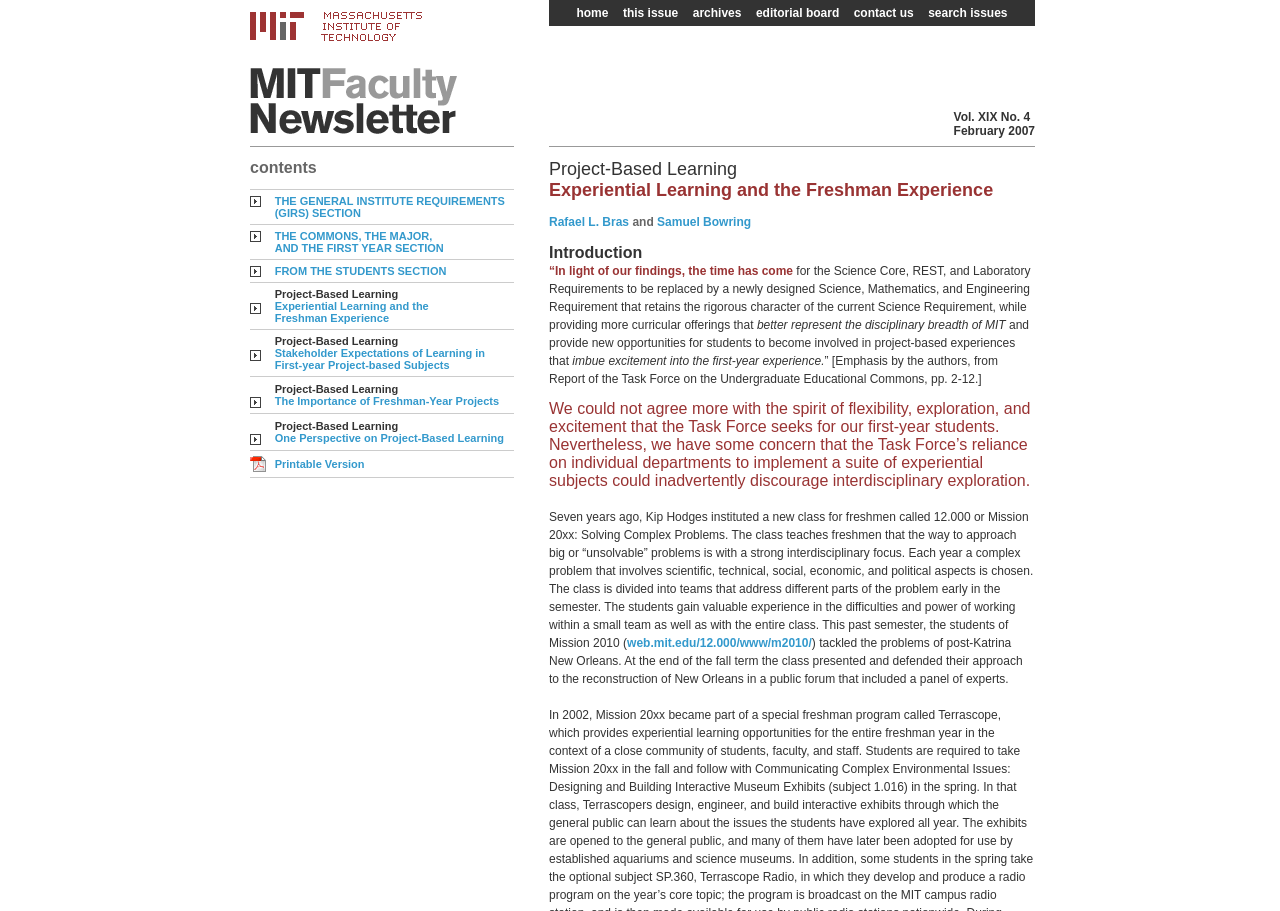Determine the coordinates of the bounding box for the clickable area needed to execute this instruction: "search issues".

[0.721, 0.007, 0.791, 0.022]